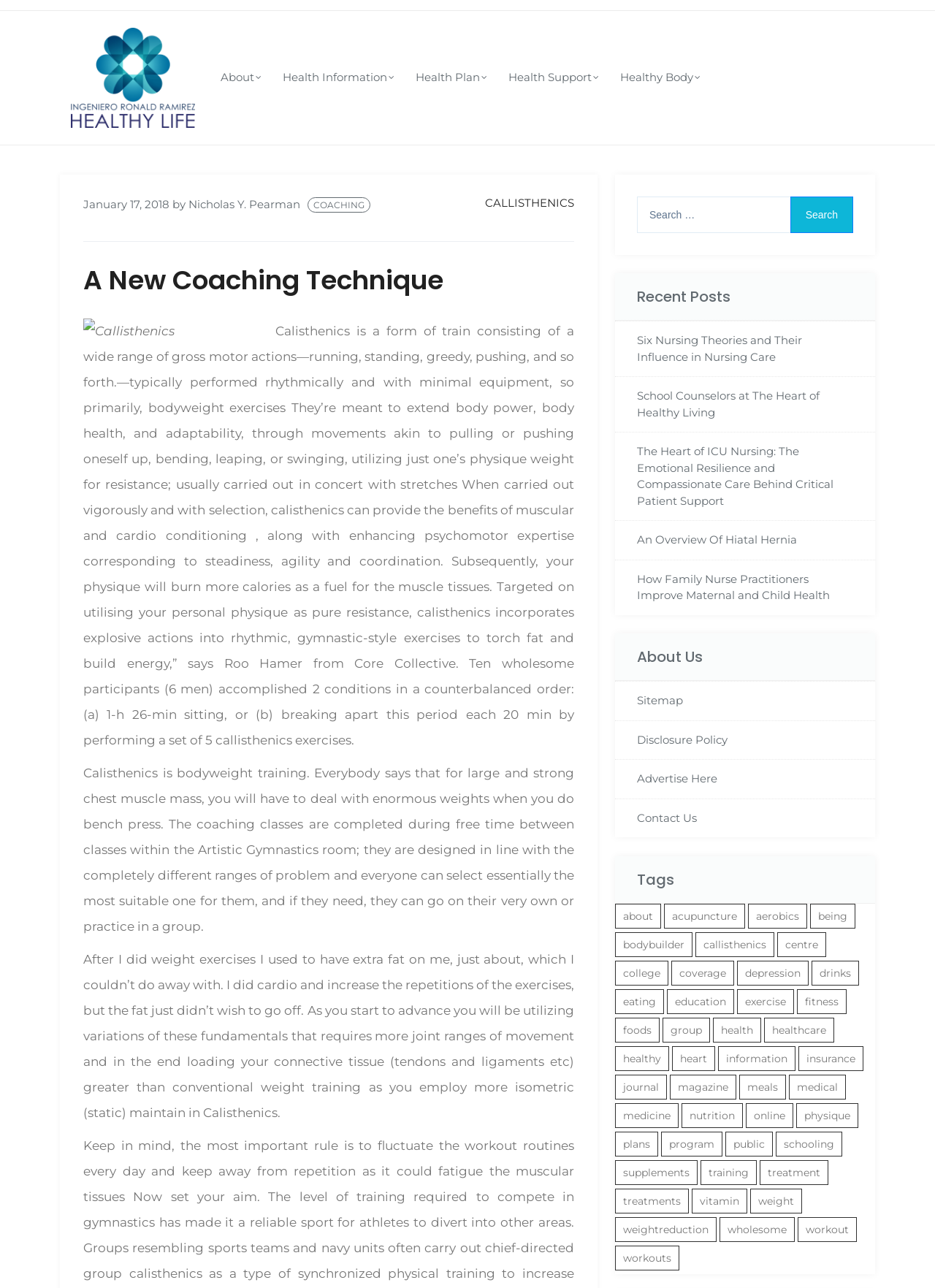What is the main topic of this webpage?
Provide a well-explained and detailed answer to the question.

Based on the webpage content, especially the heading 'A New Coaching Technique' and the text 'Calisthenics is a form of train consisting of a wide range of gross motor actions...', it is clear that the main topic of this webpage is Calisthenics.